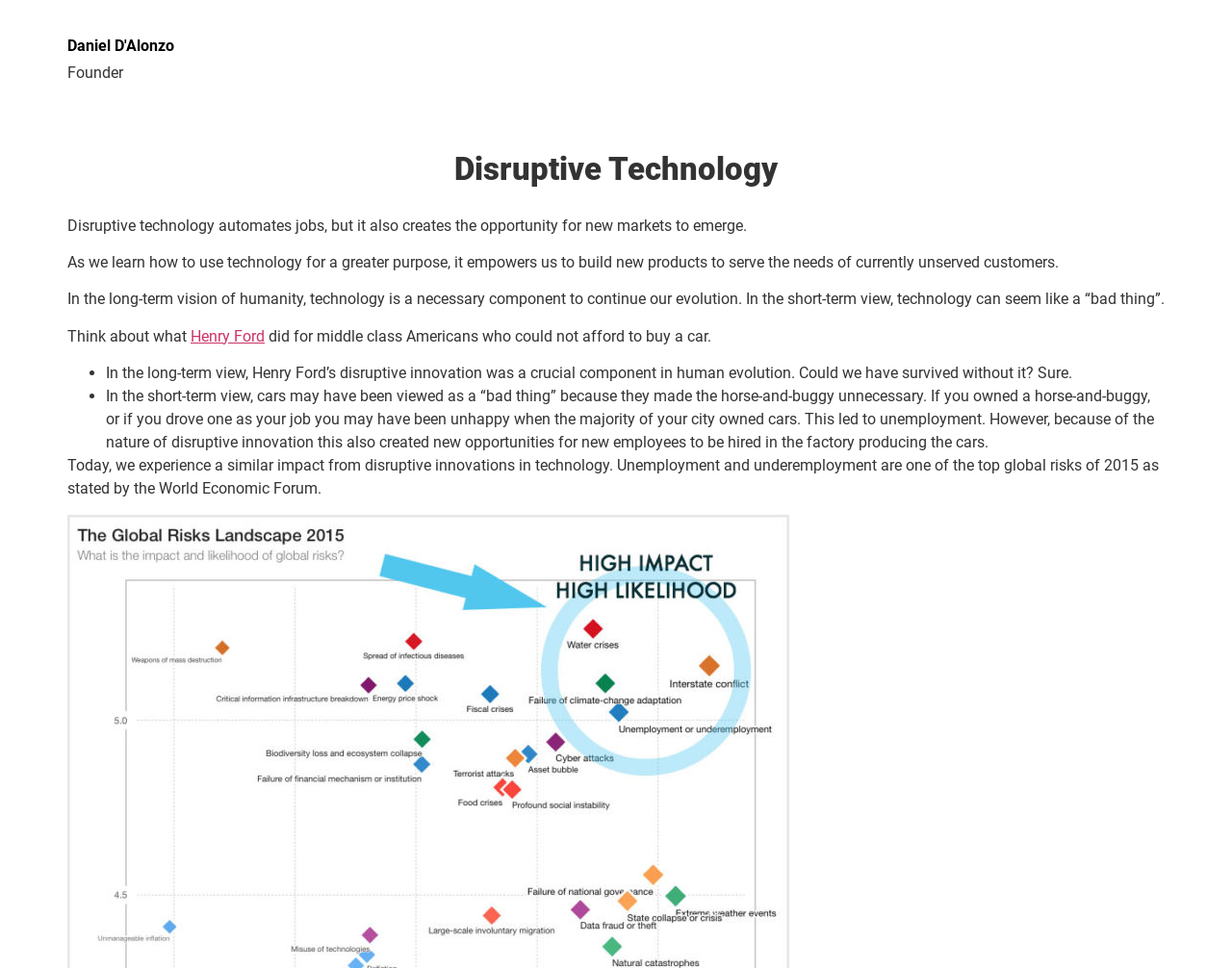Construct a comprehensive description capturing every detail on the webpage.

The webpage is about Disruptive Technology, with a focus on its impact on jobs and the creation of new markets. At the top, there is a heading "Daniel D'Alonzo" with a link to the same name, followed by the text "Founder". Below this, there is a larger heading "Disruptive Technology" that spans almost the entire width of the page.

The main content of the page consists of several paragraphs of text that discuss the effects of disruptive technology on jobs and society. The first paragraph explains how technology automates jobs but also creates opportunities for new markets to emerge. The second paragraph elaborates on how technology empowers us to build new products to serve unserved customers.

The third paragraph presents a long-term and short-term view of technology, highlighting how it can seem like a "bad thing" in the short term but is necessary for human evolution in the long term. This is followed by an example of Henry Ford's innovation, which is presented as a bullet point with a list marker. The text explains how Ford's innovation was crucial in the long term but may have been viewed as a "bad thing" in the short term due to its impact on horse-and-buggy owners and drivers.

The final paragraph discusses the current impact of disruptive innovations in technology, citing unemployment and underemployment as top global risks according to the World Economic Forum. Overall, the webpage presents a thoughtful discussion on the effects of disruptive technology on society, with a focus on its potential to create new opportunities despite the challenges it poses.